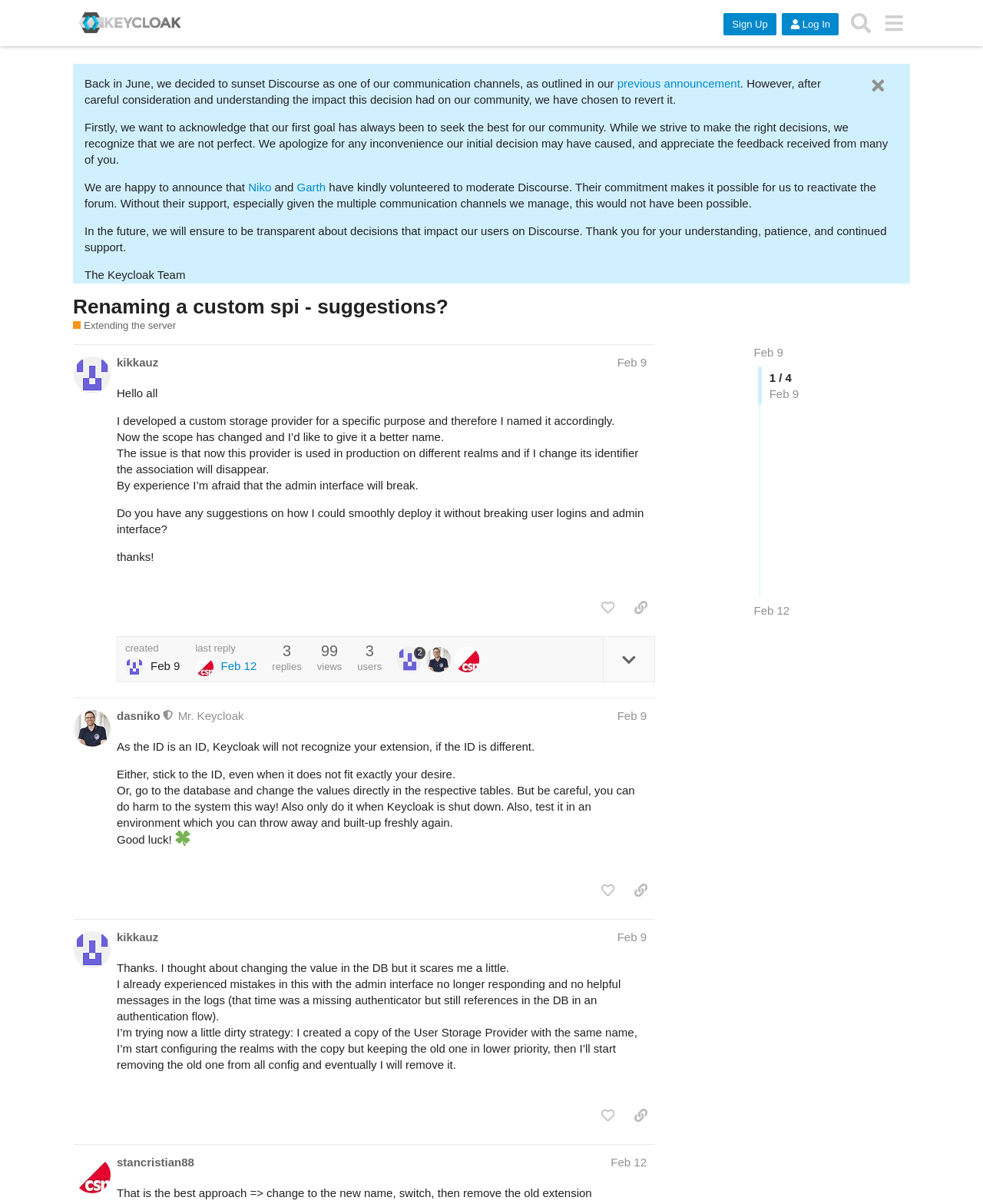Identify the bounding box coordinates of the clickable region necessary to fulfill the following instruction: "Click the 'Sign Up' button". The bounding box coordinates should be four float numbers between 0 and 1, i.e., [left, top, right, bottom].

[0.736, 0.011, 0.79, 0.029]